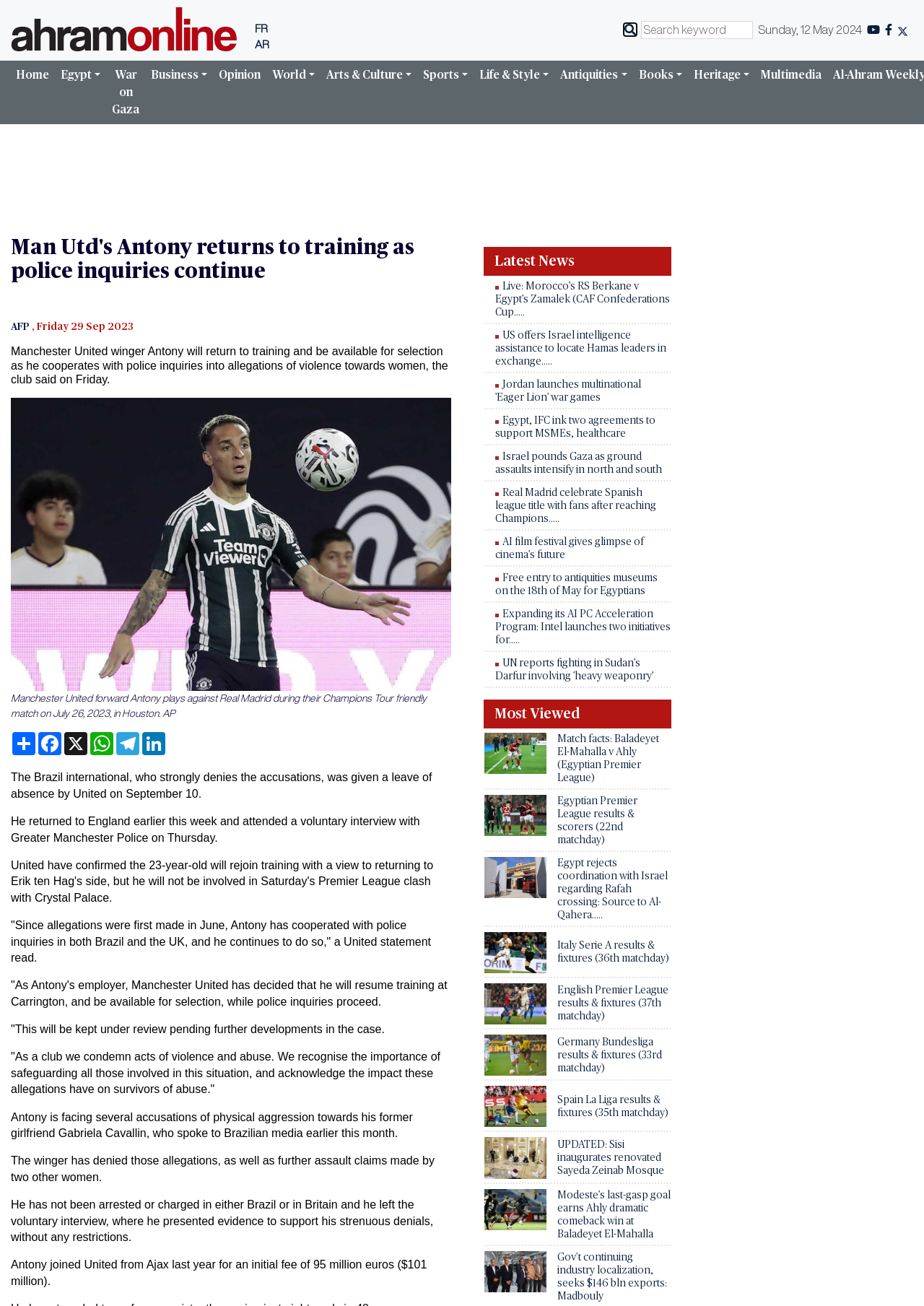Provide a short answer to the following question with just one word or phrase: How many news articles are listed under 'Latest News'?

10